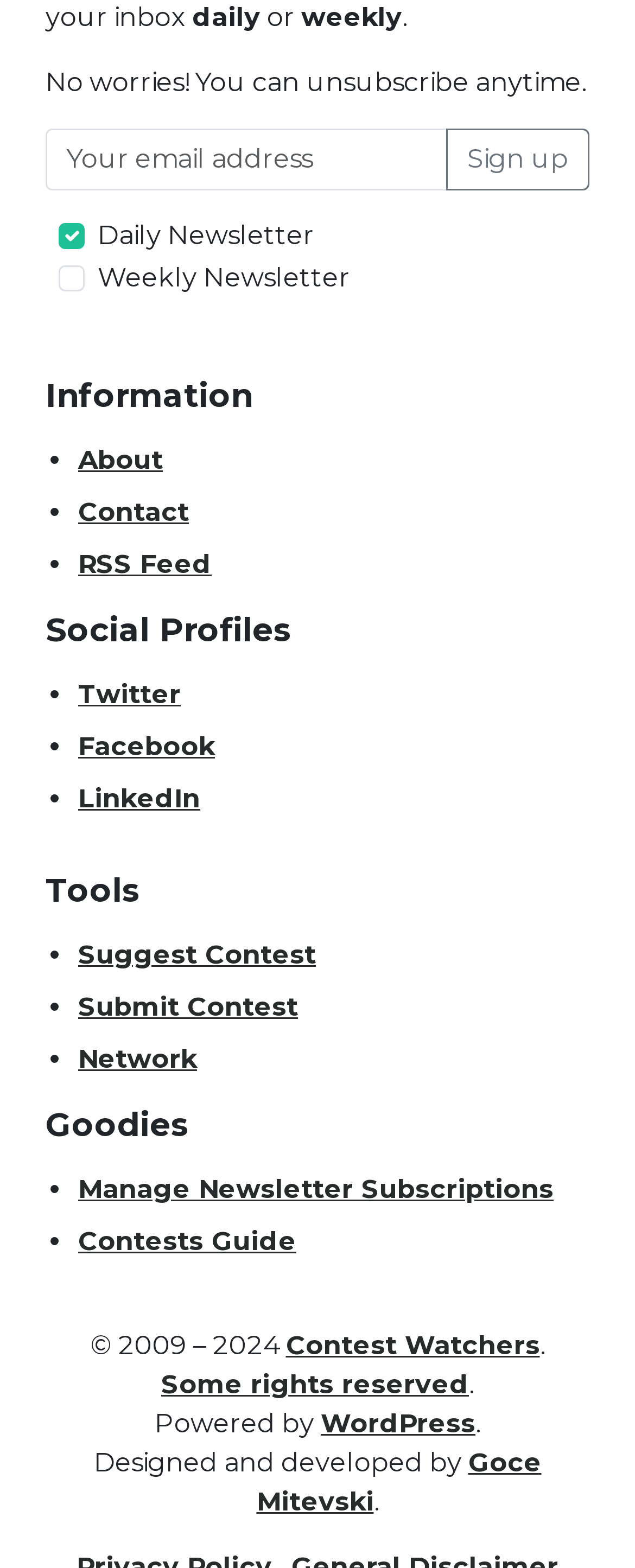Please identify the coordinates of the bounding box for the clickable region that will accomplish this instruction: "Enter your email address".

[0.072, 0.082, 0.705, 0.121]